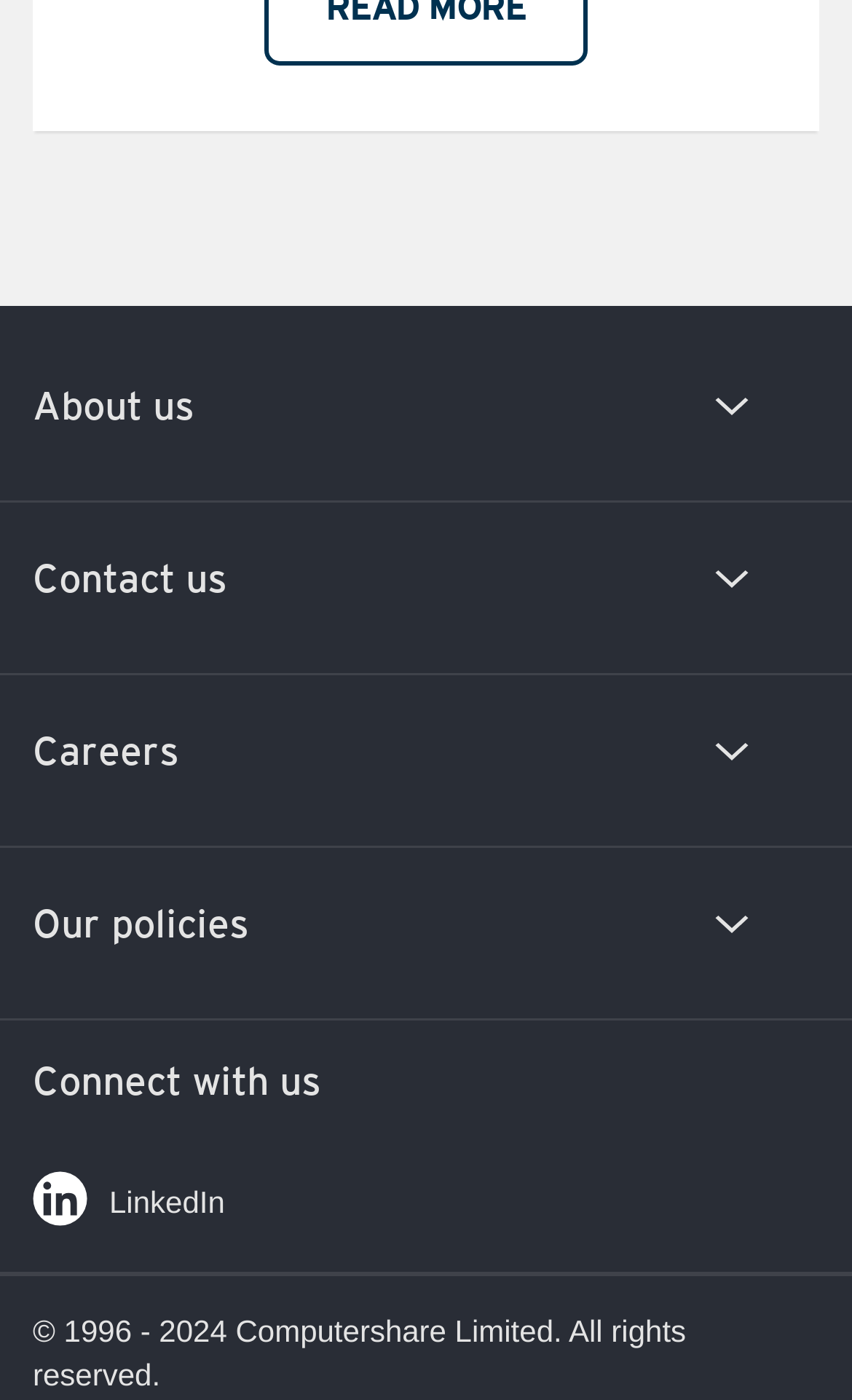Find the bounding box coordinates for the area that should be clicked to accomplish the instruction: "Click on LinkedIn".

[0.038, 0.829, 0.962, 0.887]